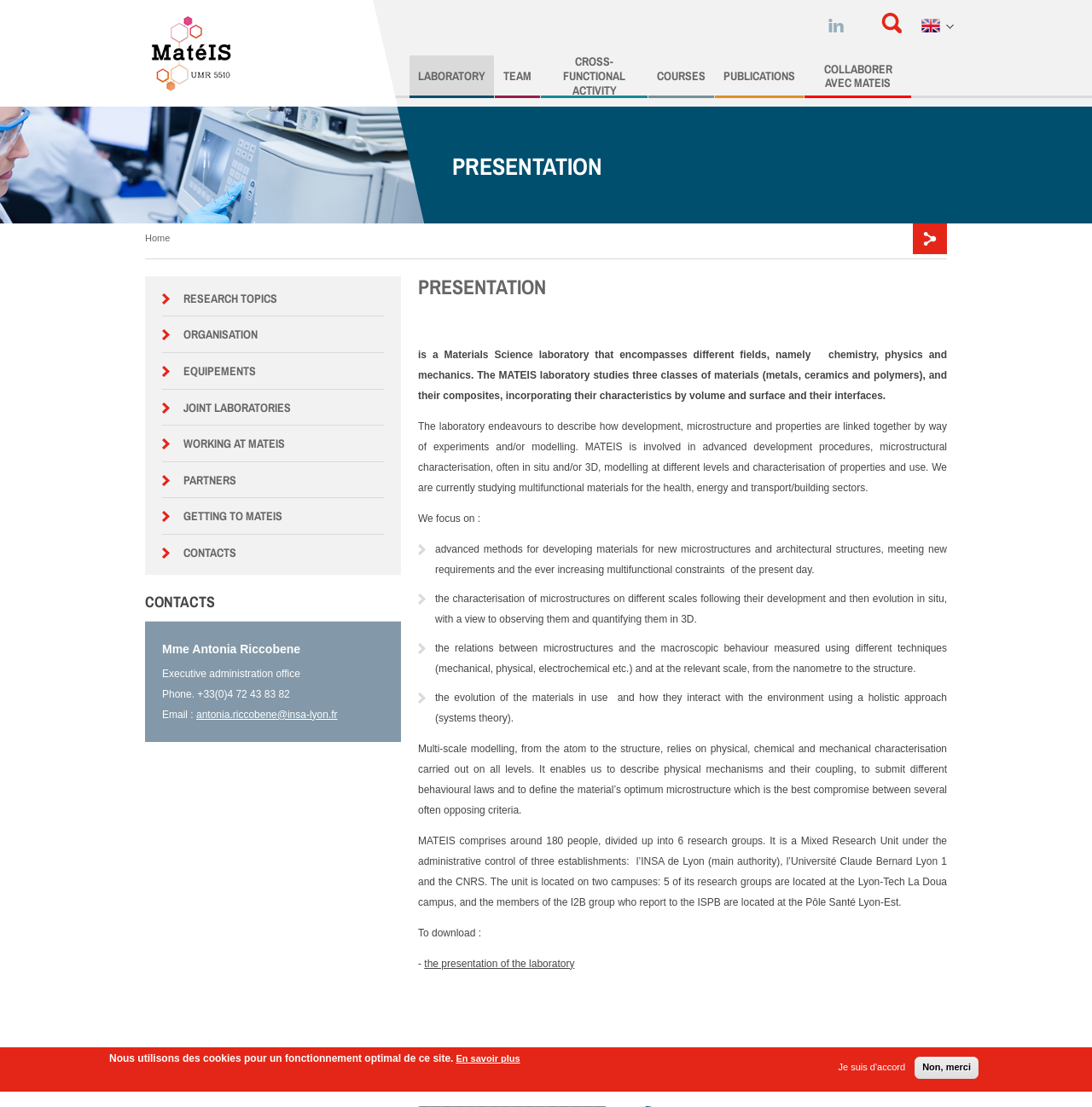Please give a succinct answer using a single word or phrase:
What is the name of the laboratory?

MATEIS